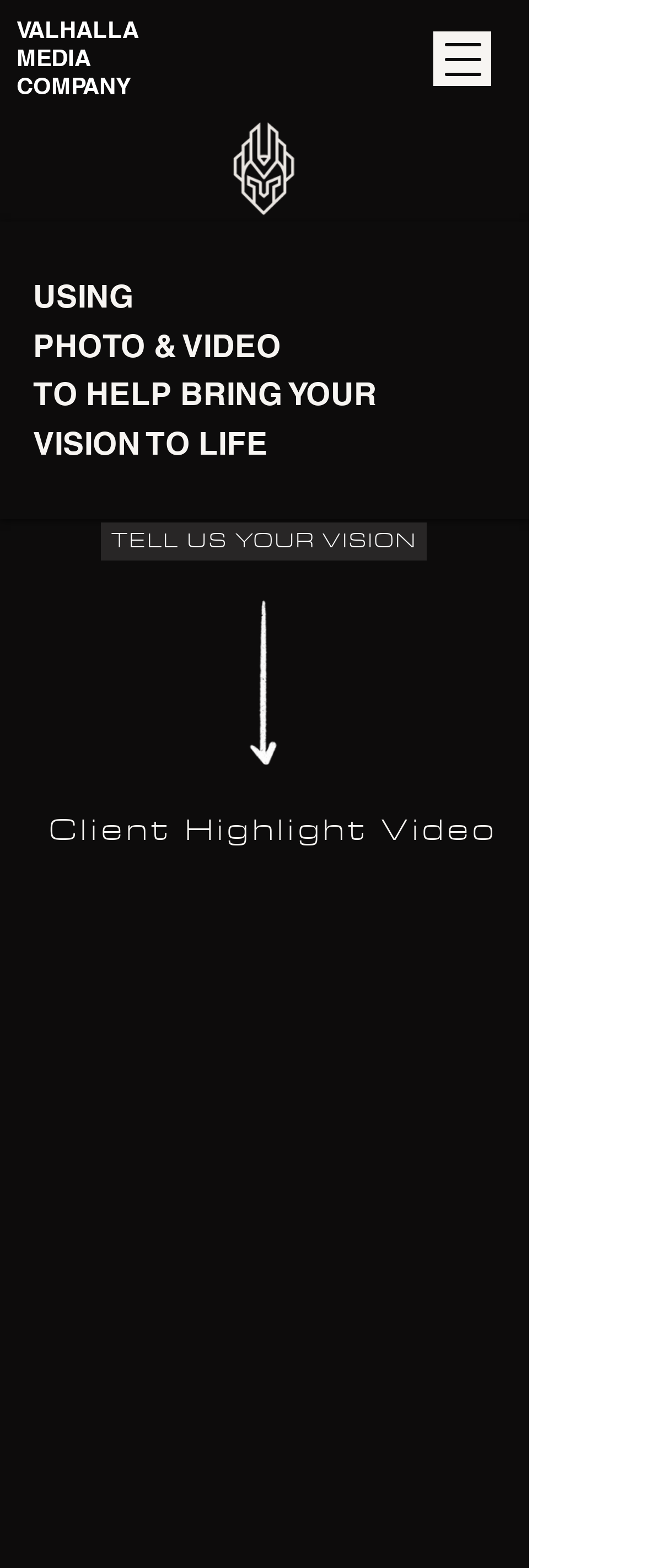What is the purpose of the 'TELL US YOUR VISION' button?
Please answer the question as detailed as possible based on the image.

The 'TELL US YOUR VISION' button is a call-to-action element that has a popup menu, indicating that it is used to initiate contact with the company, likely to discuss a project or vision.